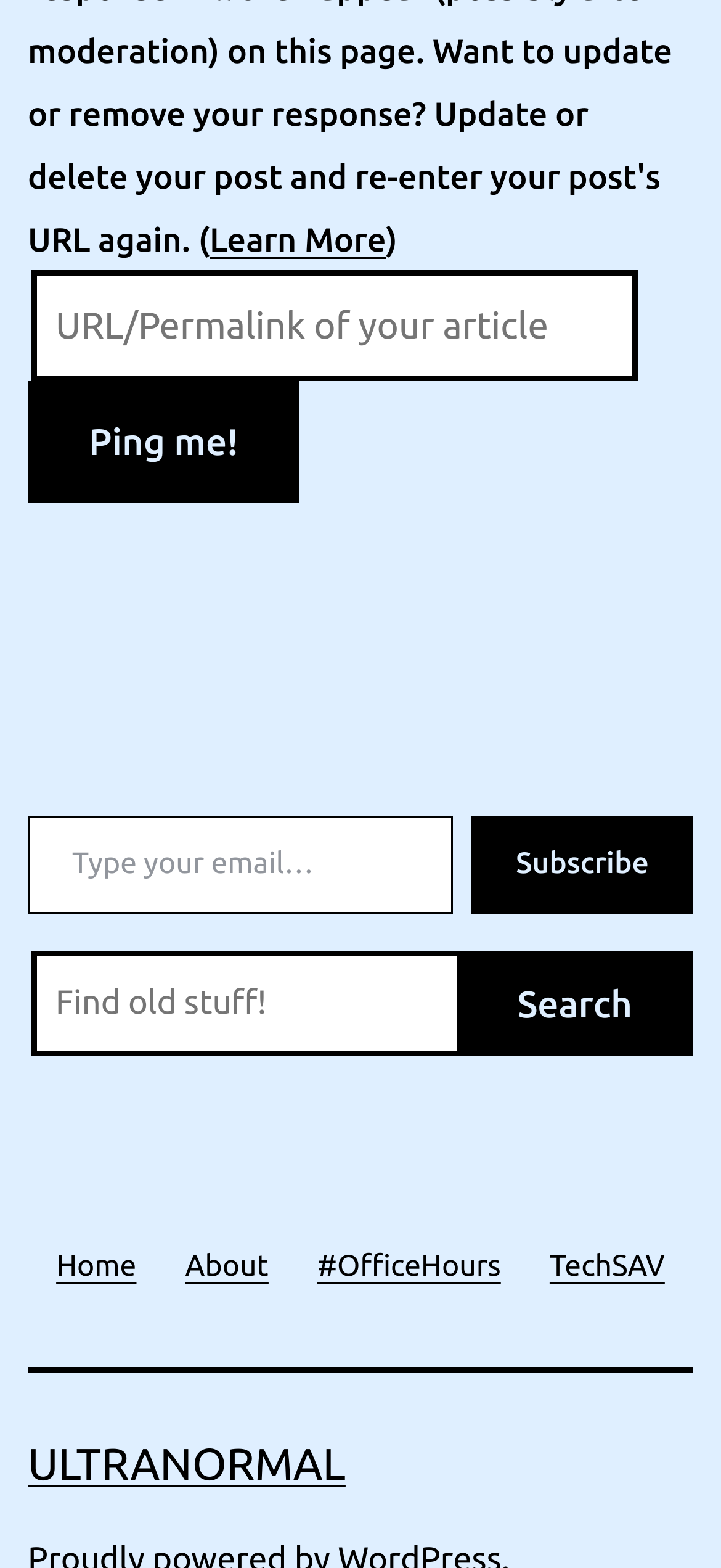Provide the bounding box coordinates for the specified HTML element described in this description: "name="submit" value="Ping me!"". The coordinates should be four float numbers ranging from 0 to 1, in the format [left, top, right, bottom].

[0.038, 0.242, 0.415, 0.32]